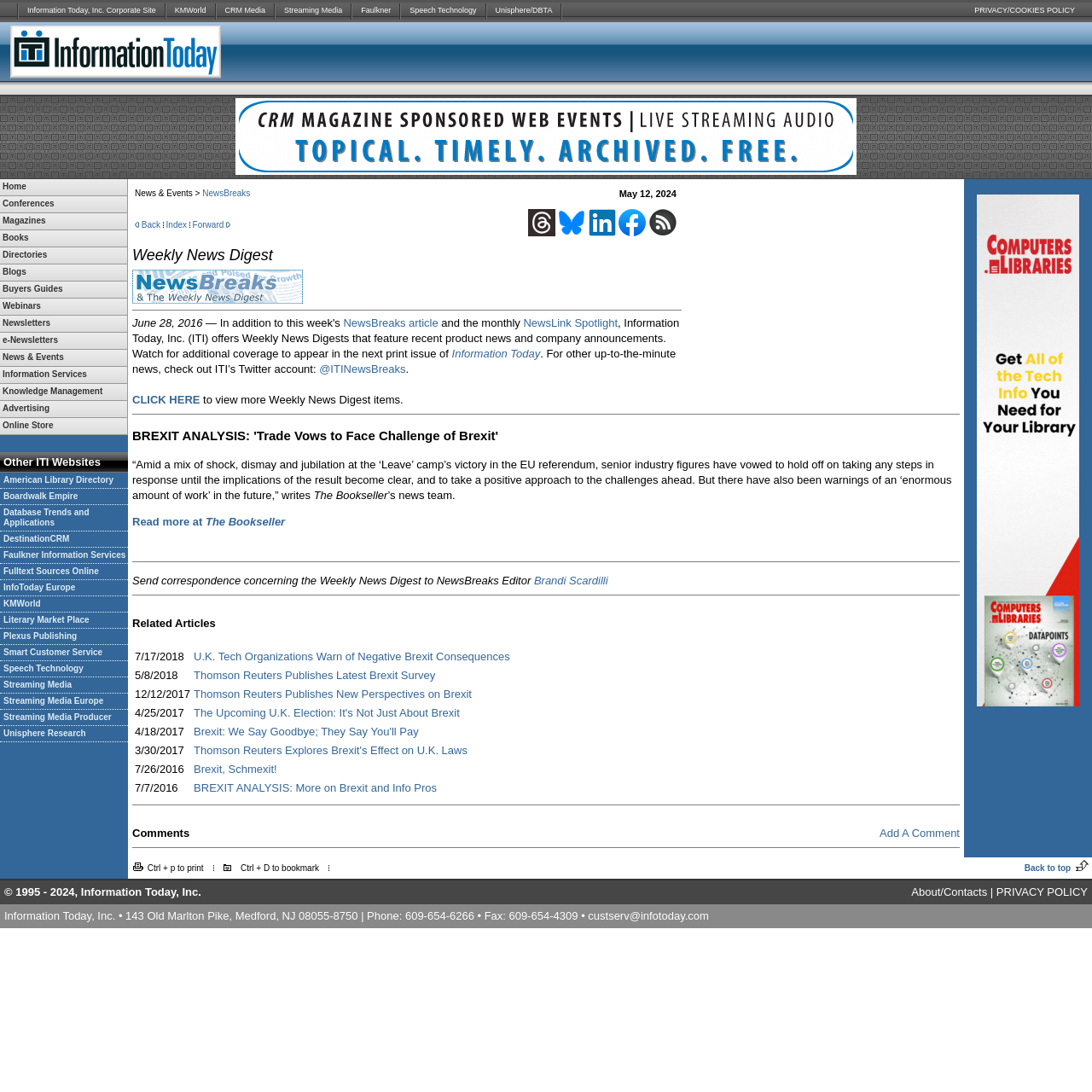Identify the bounding box for the UI element that is described as follows: "Database Trends and Applications".

[0.0, 0.462, 0.117, 0.487]